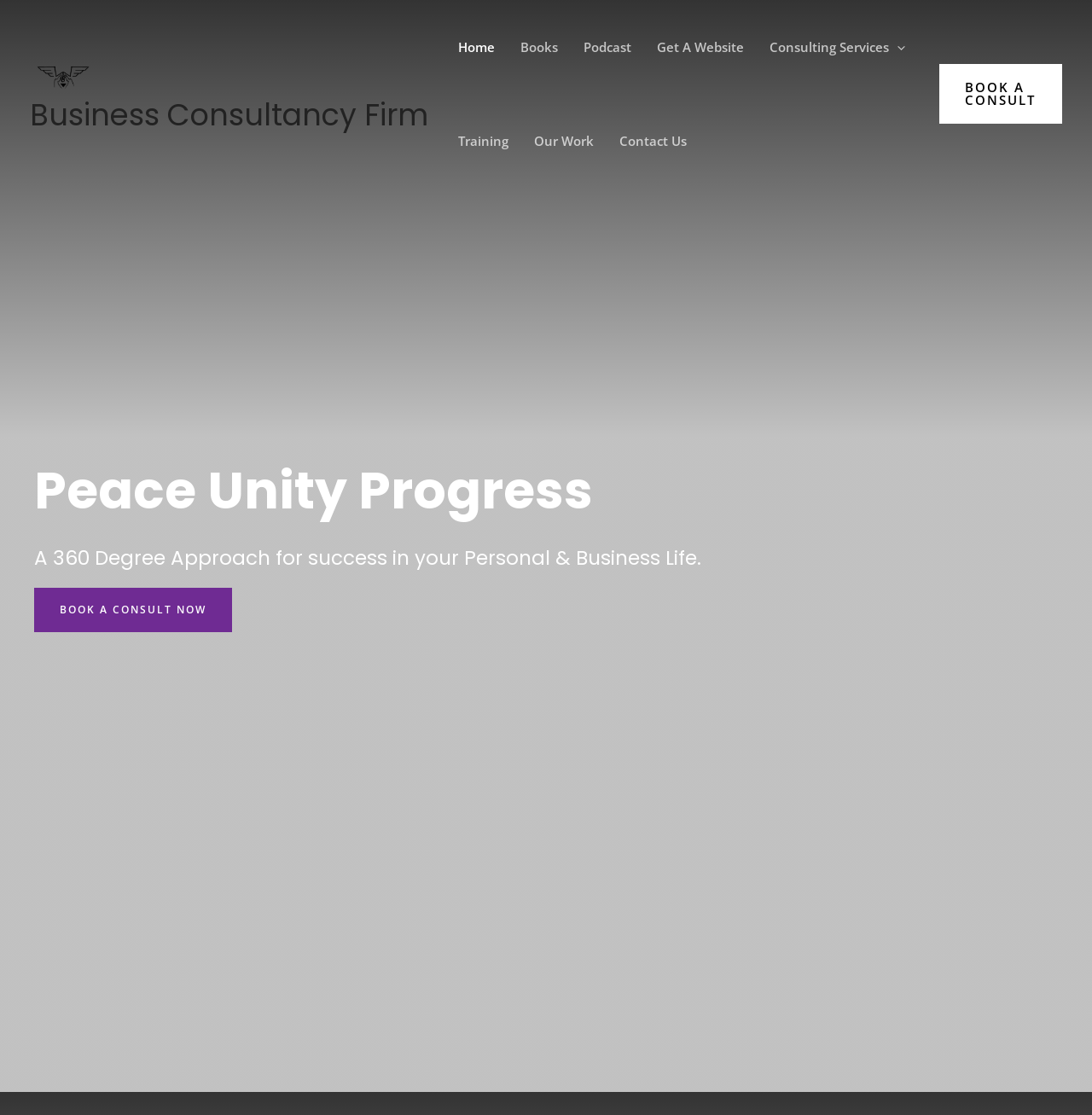Locate the bounding box coordinates for the element described below: "Book A Consult Now". The coordinates must be four float values between 0 and 1, formatted as [left, top, right, bottom].

[0.031, 0.527, 0.212, 0.567]